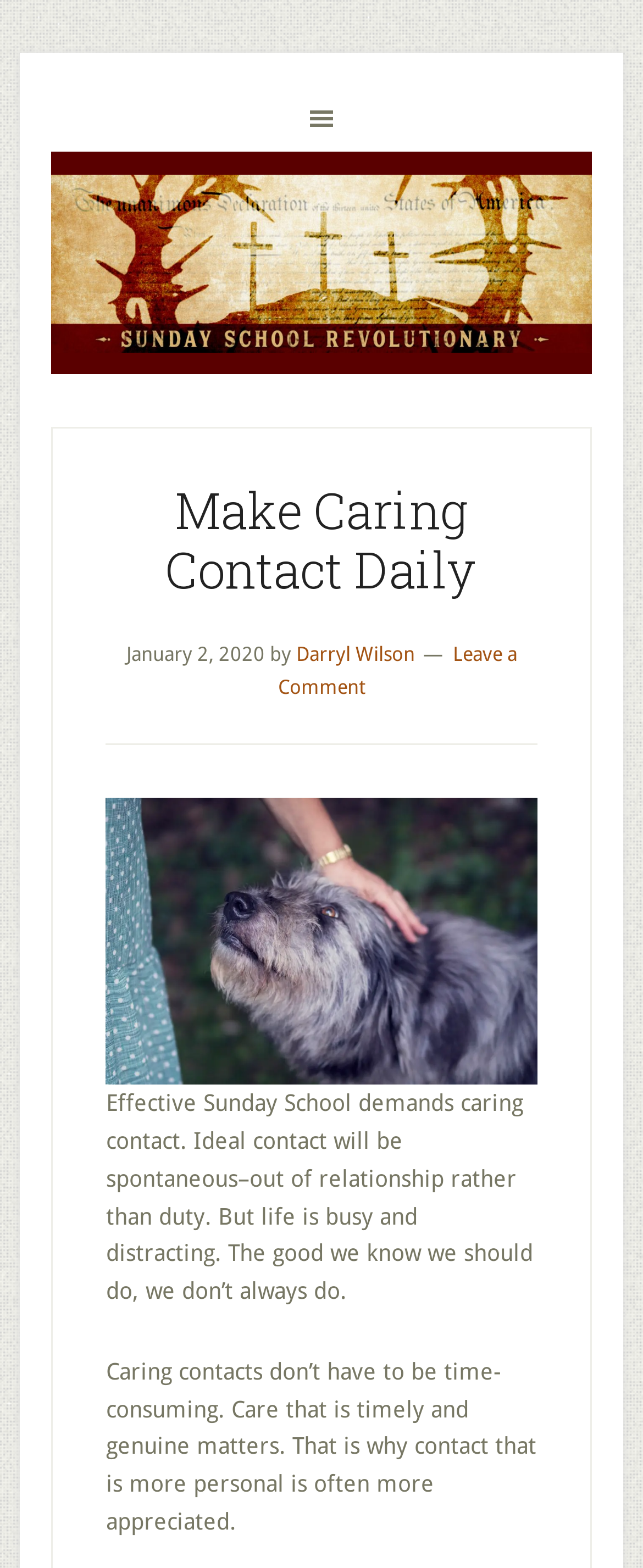Please predict the bounding box coordinates (top-left x, top-left y, bottom-right x, bottom-right y) for the UI element in the screenshot that fits the description: Sunday School Revolutionary

[0.08, 0.097, 0.92, 0.239]